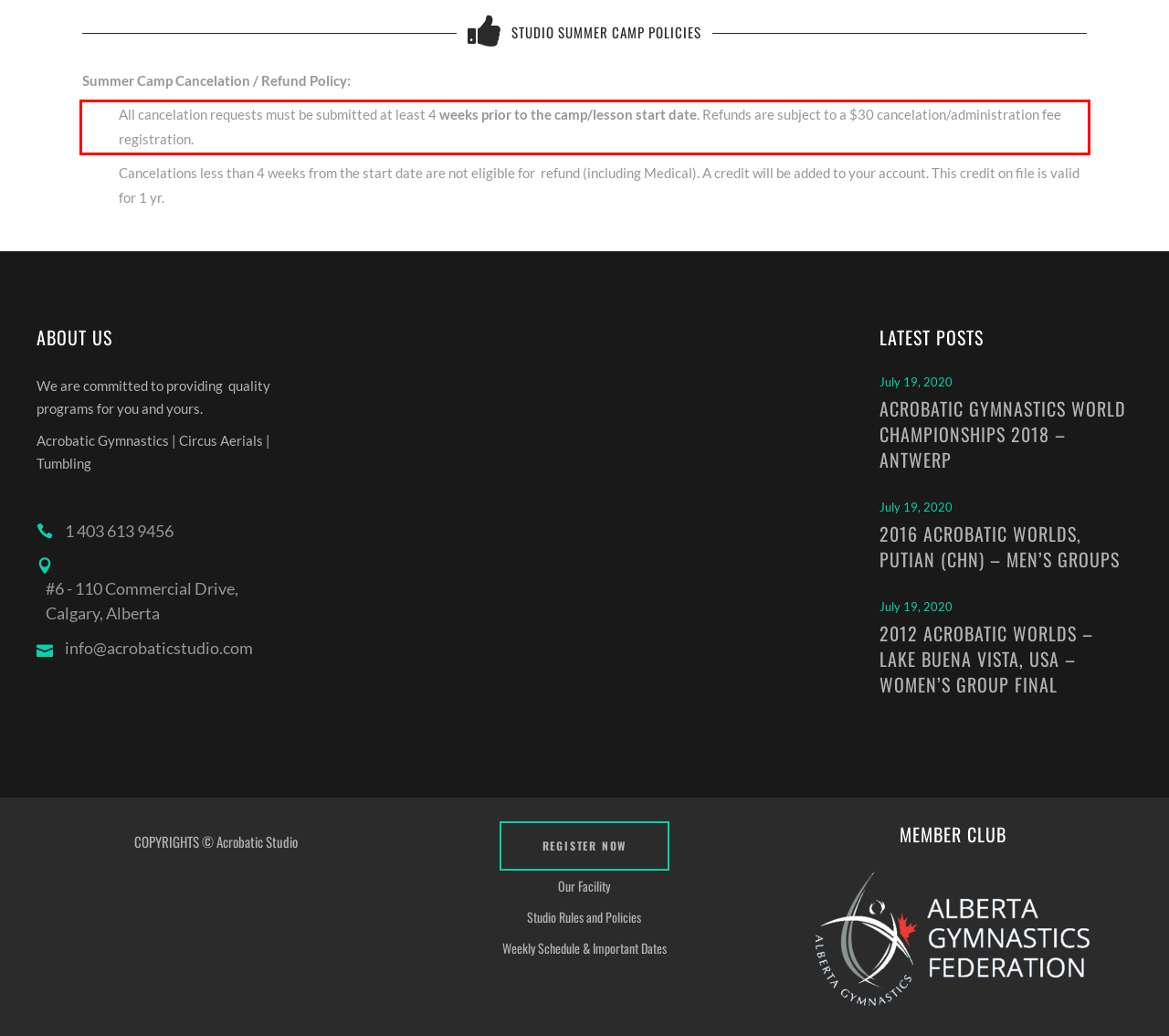Please identify and extract the text from the UI element that is surrounded by a red bounding box in the provided webpage screenshot.

All cancelation requests must be submitted at least 4 weeks prior to the camp/lesson start date. Refunds are subject to a $30 cancelation/administration fee registration.